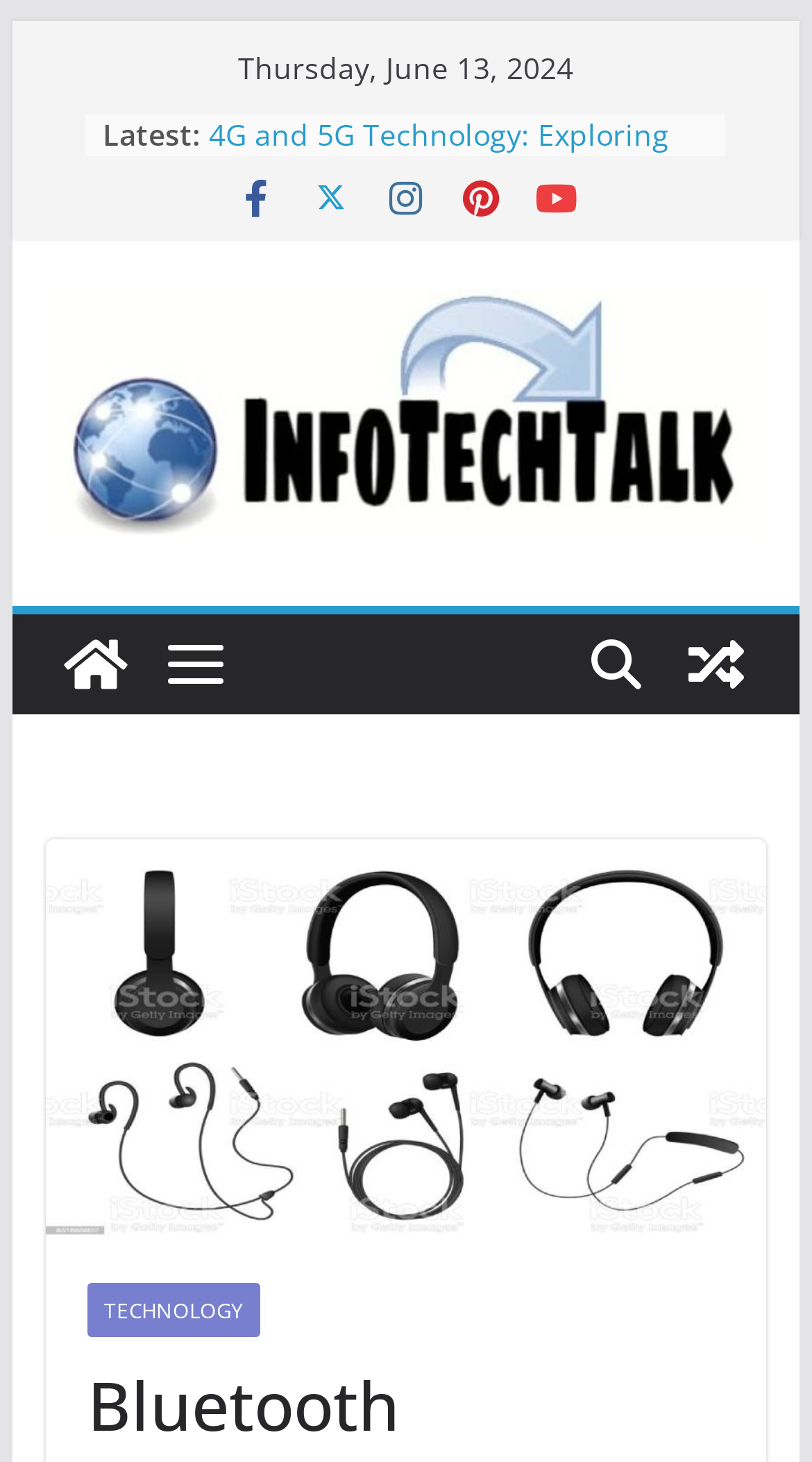Please give a succinct answer using a single word or phrase:
How many links are there in the list of latest posts?

5